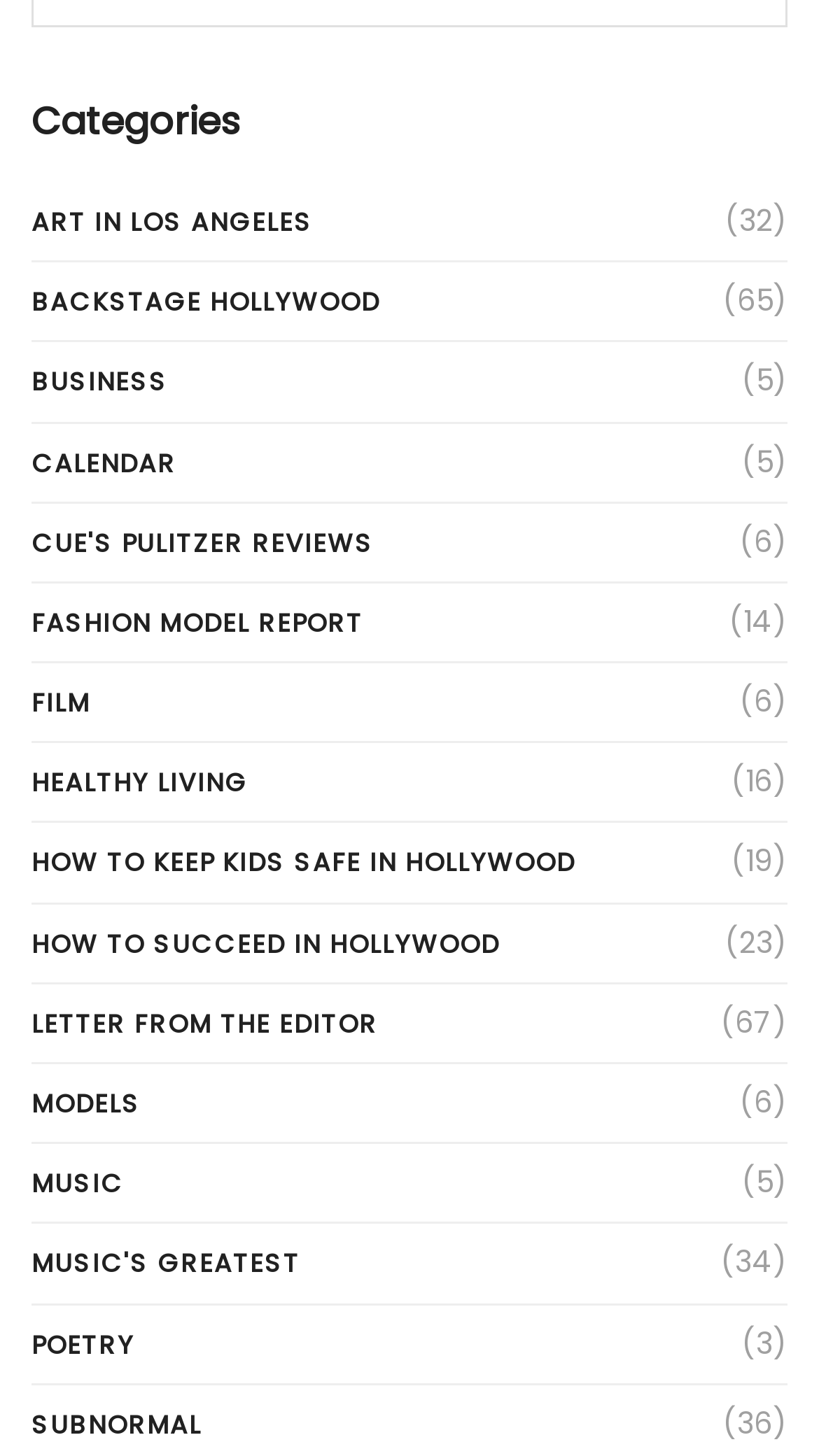Kindly determine the bounding box coordinates of the area that needs to be clicked to fulfill this instruction: "Learn about Teacher Training".

None